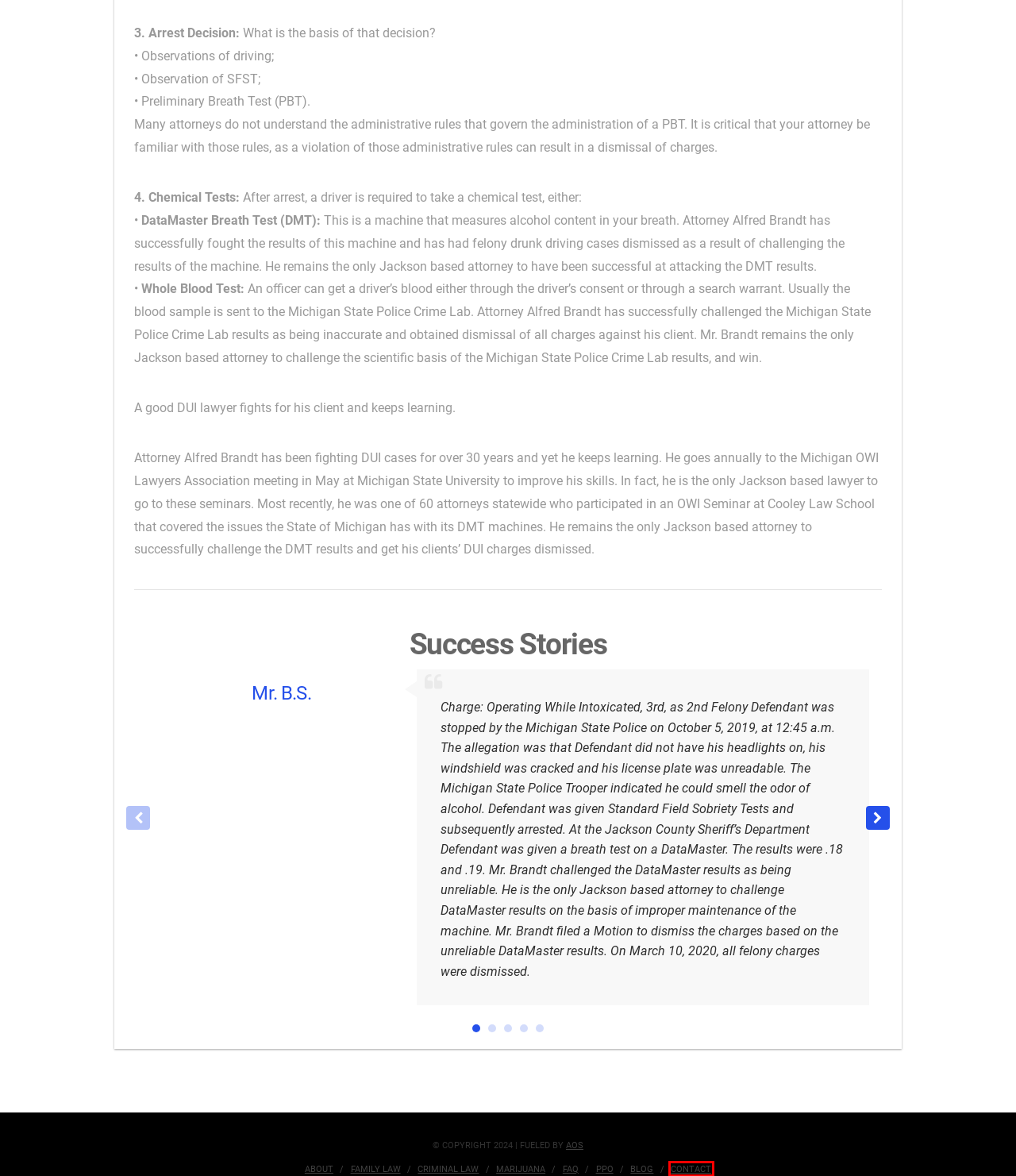You have a screenshot showing a webpage with a red bounding box highlighting an element. Choose the webpage description that best fits the new webpage after clicking the highlighted element. The descriptions are:
A. Recreational Marijuana | Law Offices of Brandt & Dehncke, PLLC
B. Contact Us | Law Offices of Brandt & Dehncke, PLLC
C. American Office Solutions - Managed Print Services For Your Organization
D. Family Law | Law Offices of Brandt & Dehncke, PLLC
E. Criminal Law | Law Offices of Brandt & Dehncke, PLLC
F. PPO | Law Offices of Brandt & Dehncke, PLLC
G. Blog | Law Offices of Brandt & Dehncke, PLLC
H. About Us | Law Offices of Brandt & Dehncke, PLLC

B